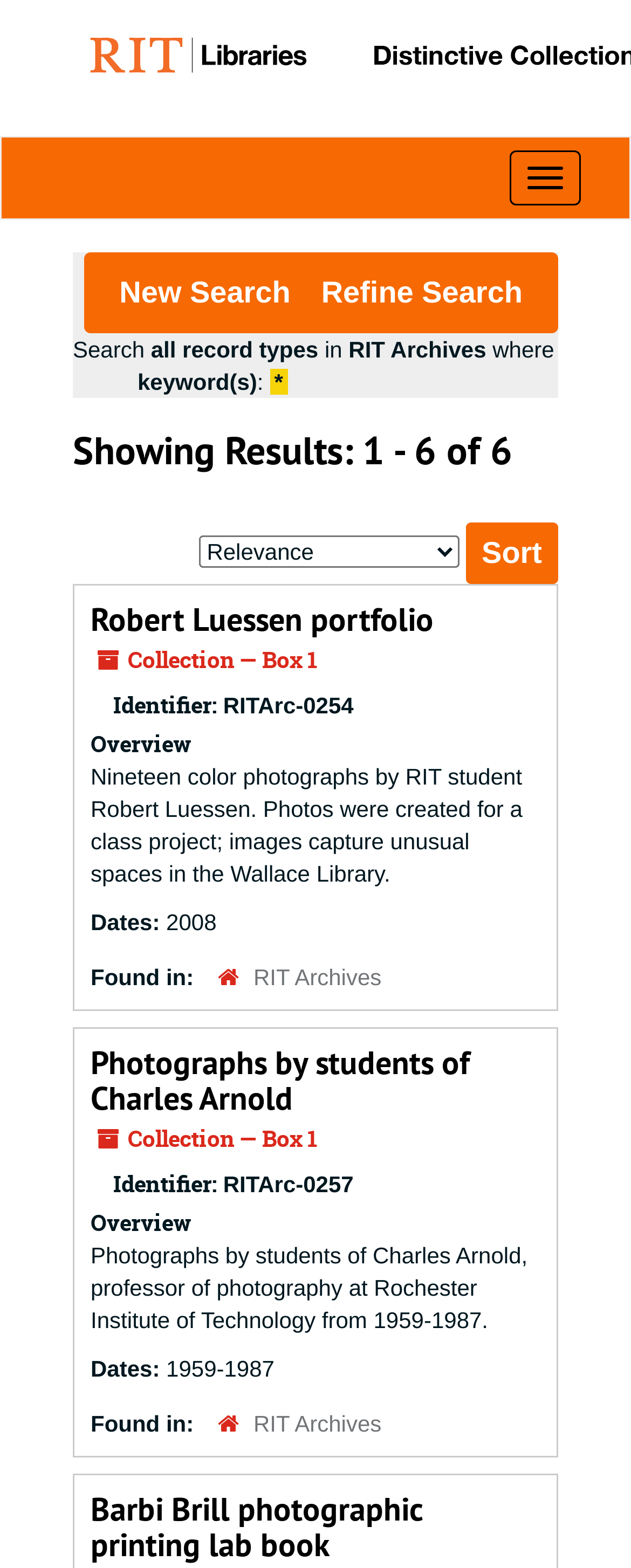Locate the bounding box coordinates of the element to click to perform the following action: 'Refine search'. The coordinates should be given as four float values between 0 and 1, in the form of [left, top, right, bottom].

[0.483, 0.167, 0.854, 0.206]